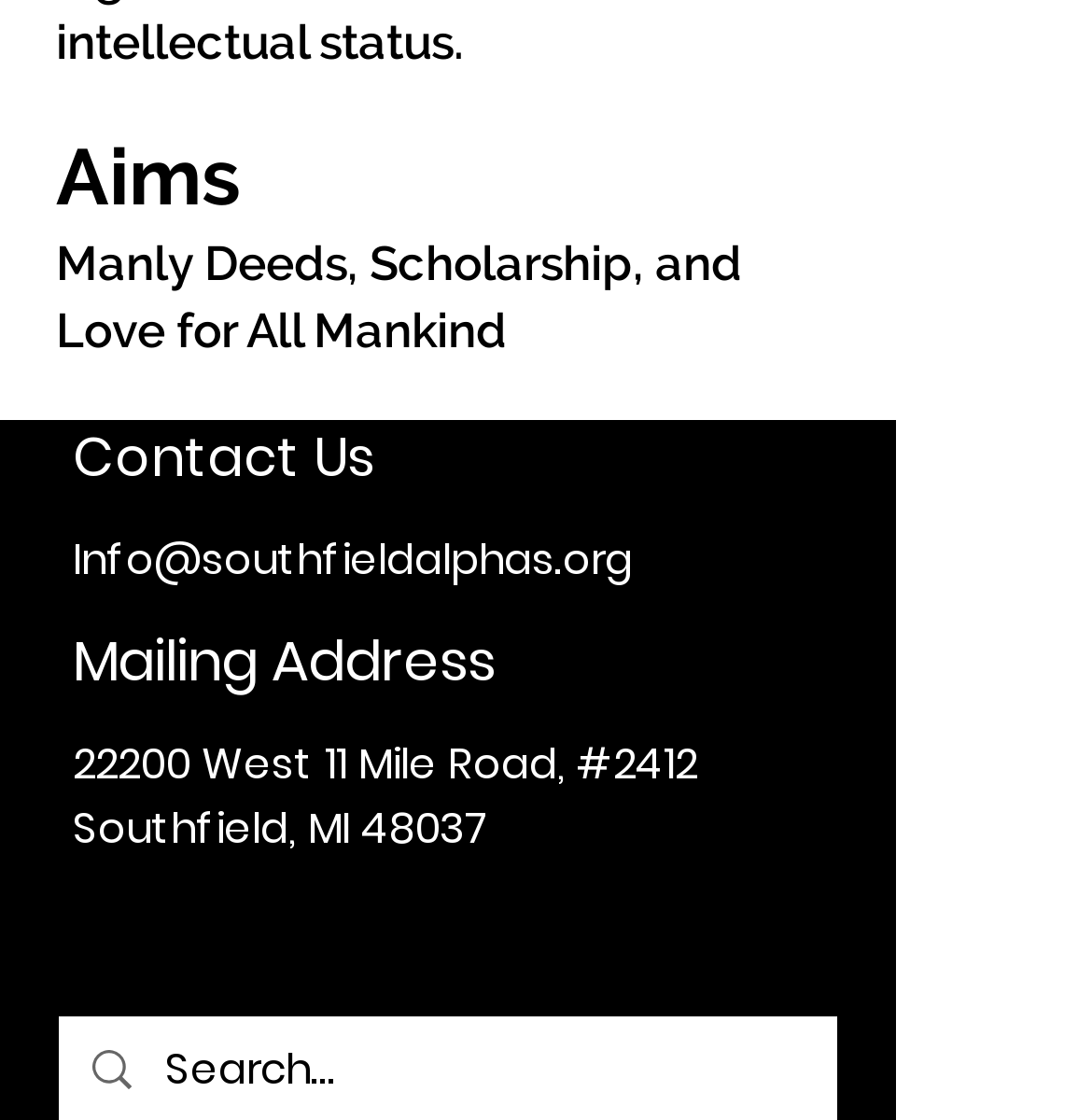Respond to the following query with just one word or a short phrase: 
What is the organization's motto?

Manly Deeds, Scholarship, and Love for All Mankind